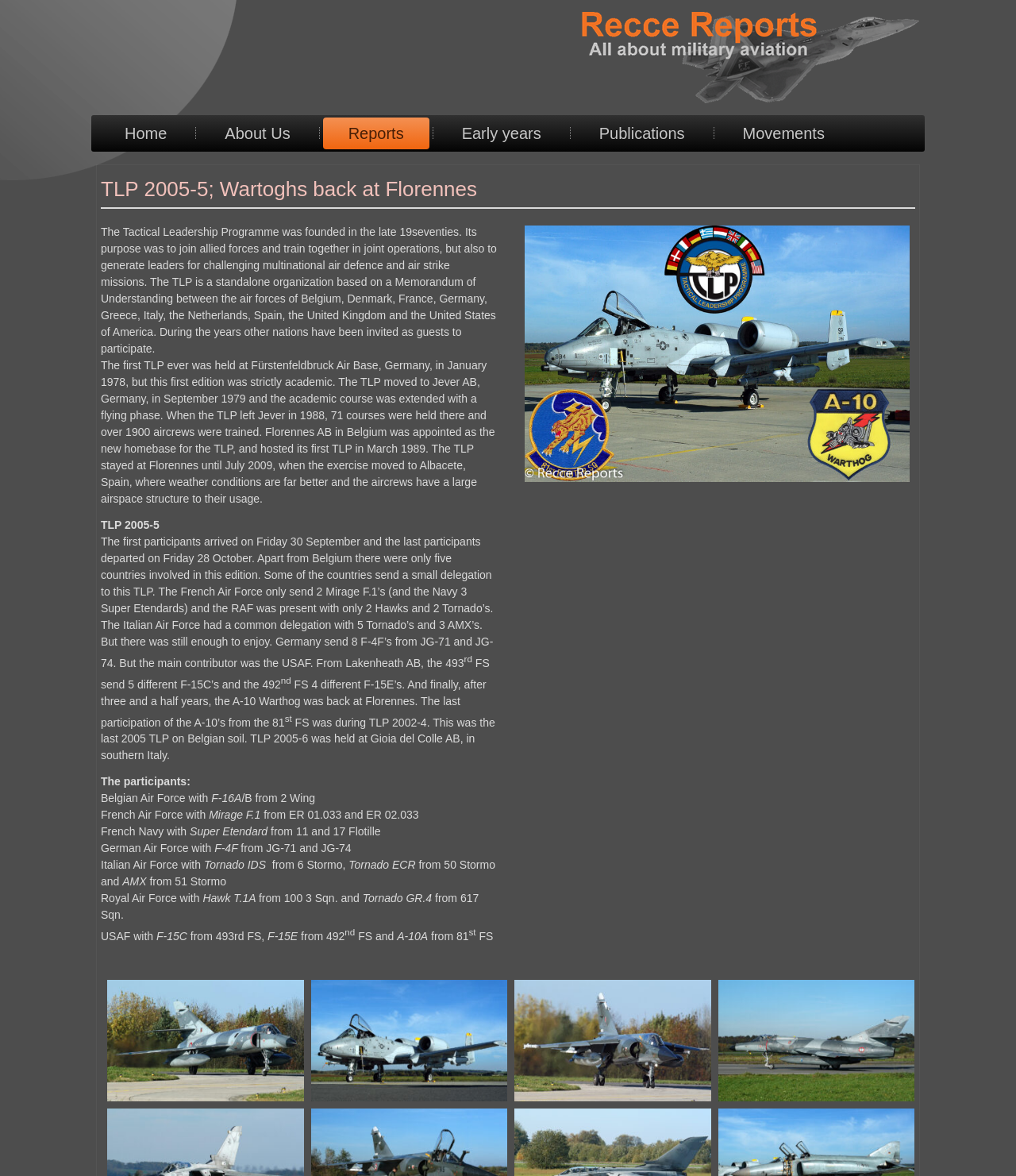Produce an elaborate caption capturing the essence of the webpage.

The webpage is about the Tactical Leadership Programme (TLP) 2005-5, specifically the event held at Florennes AB in Belgium. At the top of the page, there are six links: "Home", "About Us", "Reports", "Early years", "Publications", and "Movements". 

Below the links, there is a heading "TLP 2005-5; Wartoghs back at Florennes" followed by a horizontal separator. The main content of the page is a text describing the history and purpose of the TLP, its movement from Germany to Belgium, and the details of the 2005-5 event. The text is divided into several paragraphs, with some superscript numbers and abbreviations.

The page also lists the participants of the TLP 2005-5 event, including the Belgian Air Force, French Air Force, French Navy, German Air Force, Italian Air Force, Royal Air Force, and USAF, along with the aircraft they brought to the event.

At the bottom of the page, there is a figure, likely an image, and four links.